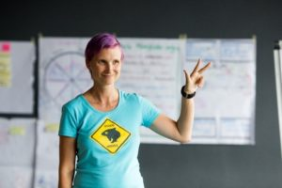What is reflected on the whiteboards in the background?
Please provide a single word or phrase as your answer based on the screenshot.

collaboration and dynamic learning